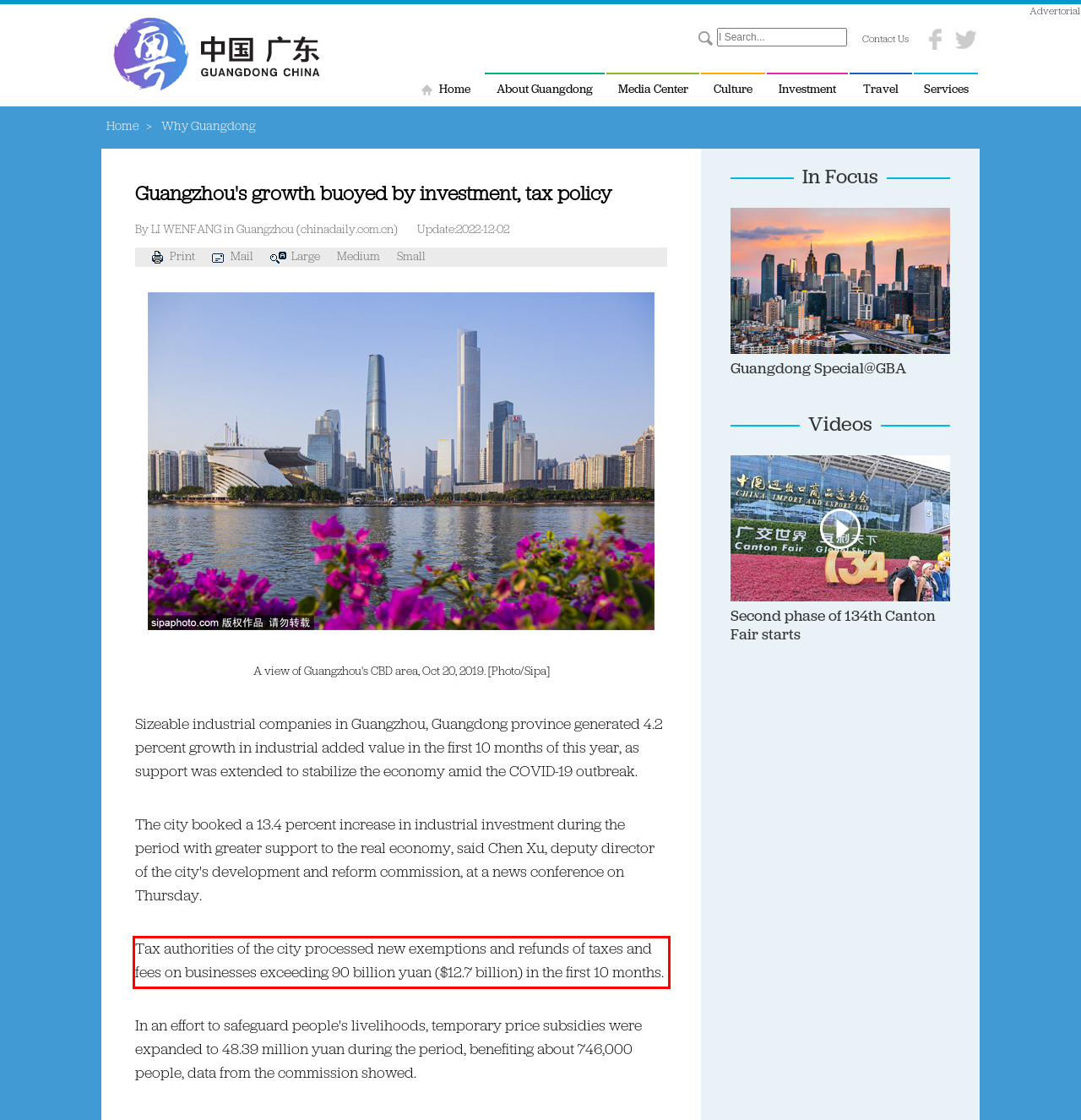Extract and provide the text found inside the red rectangle in the screenshot of the webpage.

Tax authorities of the city processed new exemptions and refunds of taxes and fees on businesses exceeding 90 billion yuan ($12.7 billion) in the first 10 months.